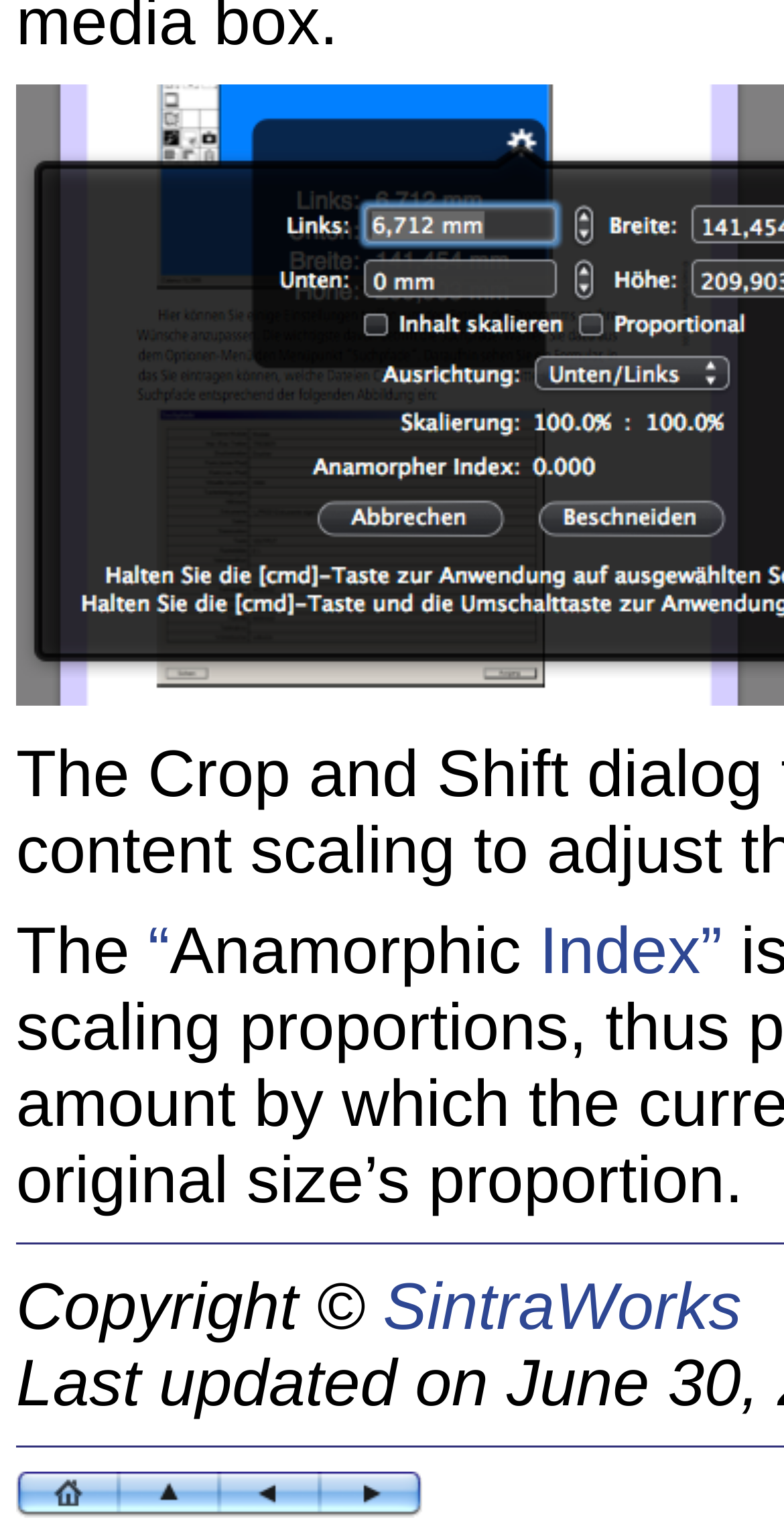What is the purpose of the 'Resize Pages and Shift Page Contents' link?
Answer the question with as much detail as you can, using the image as a reference.

Based on the text of the link, it can be inferred that the purpose of the 'Resize Pages and Shift Page Contents' link is to allow users to resize pages and shift their contents.